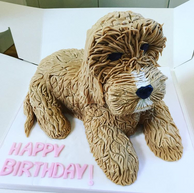What is the color of the inscription?
Based on the image, provide your answer in one word or phrase.

Pink